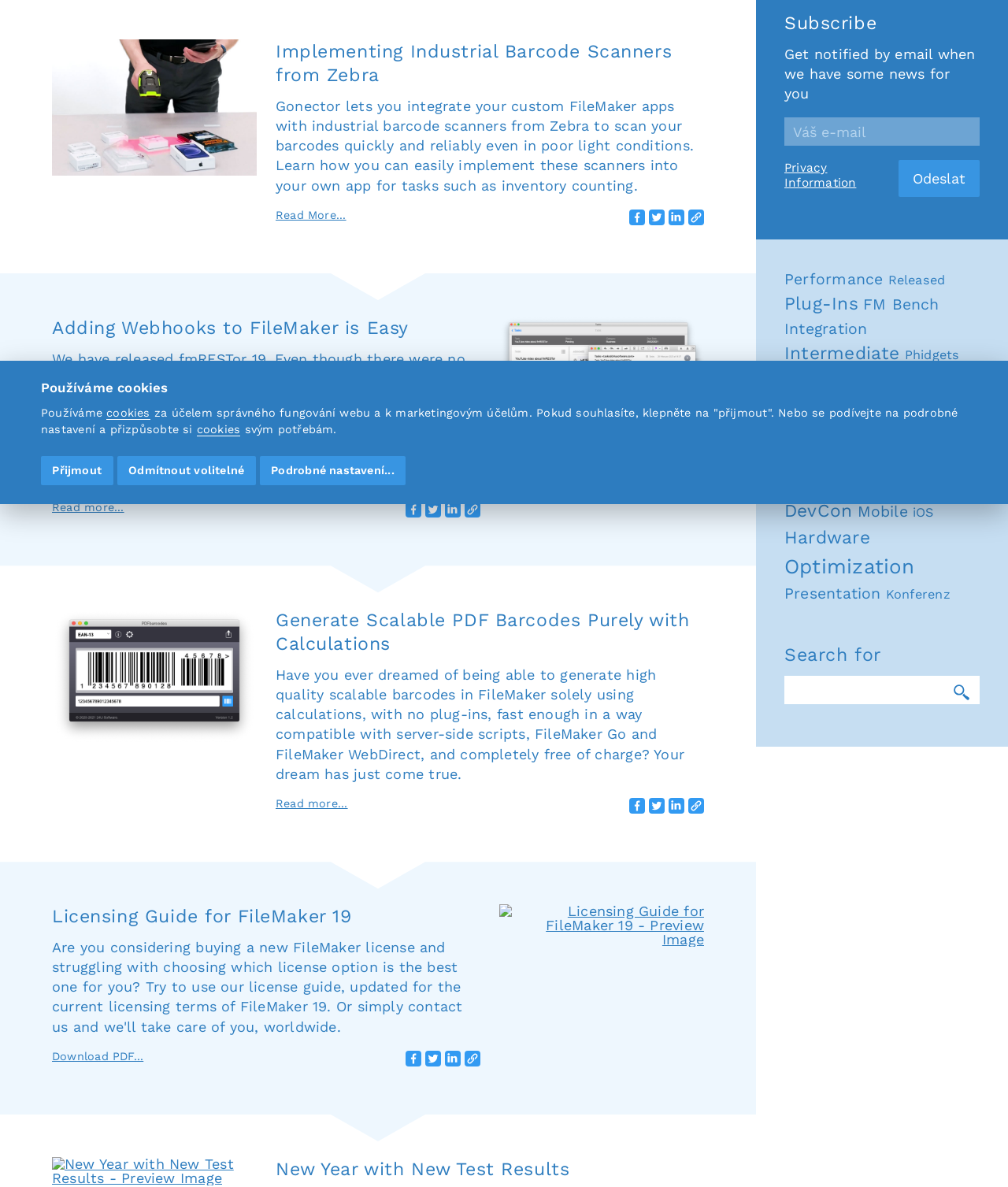Please predict the bounding box coordinates (top-left x, top-left y, bottom-right x, bottom-right y) for the UI element in the screenshot that fits the description: Licensing Guide for FileMaker 19

[0.052, 0.763, 0.349, 0.781]